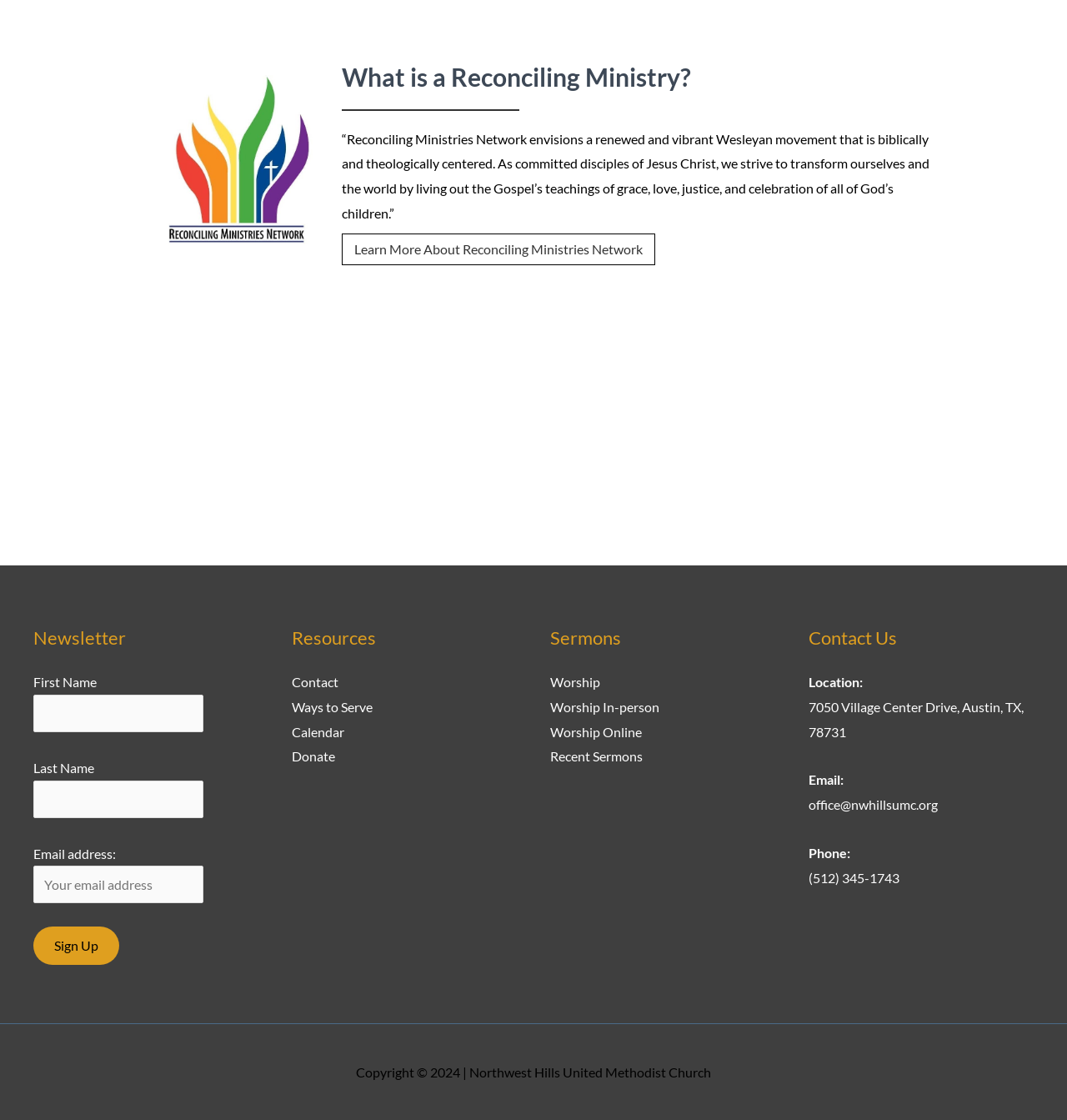Locate the bounding box of the UI element based on this description: "Calendar". Provide four float numbers between 0 and 1 as [left, top, right, bottom].

[0.273, 0.646, 0.323, 0.66]